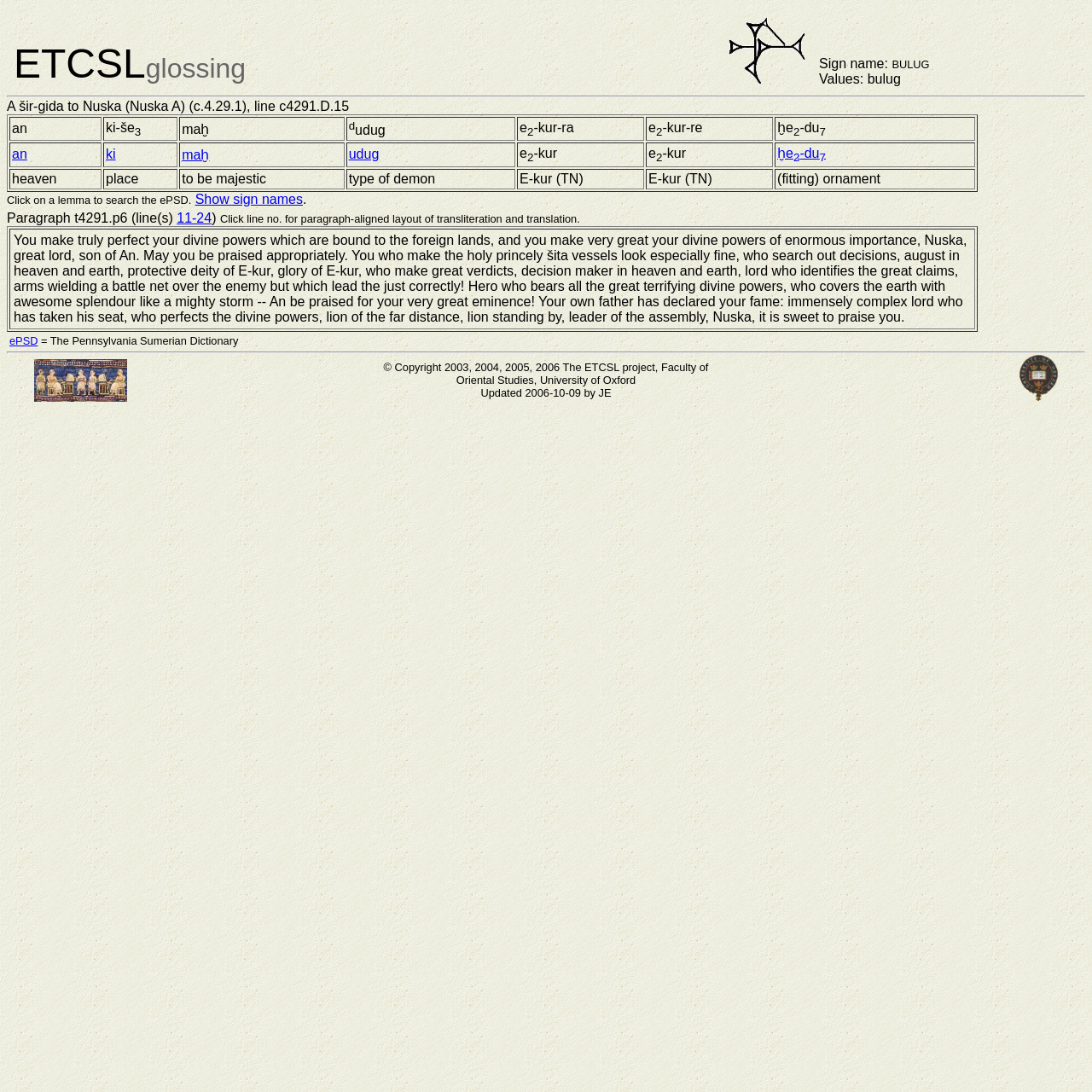Give a one-word or one-phrase response to the question:
What is the name of the sign in the image?

BULUG